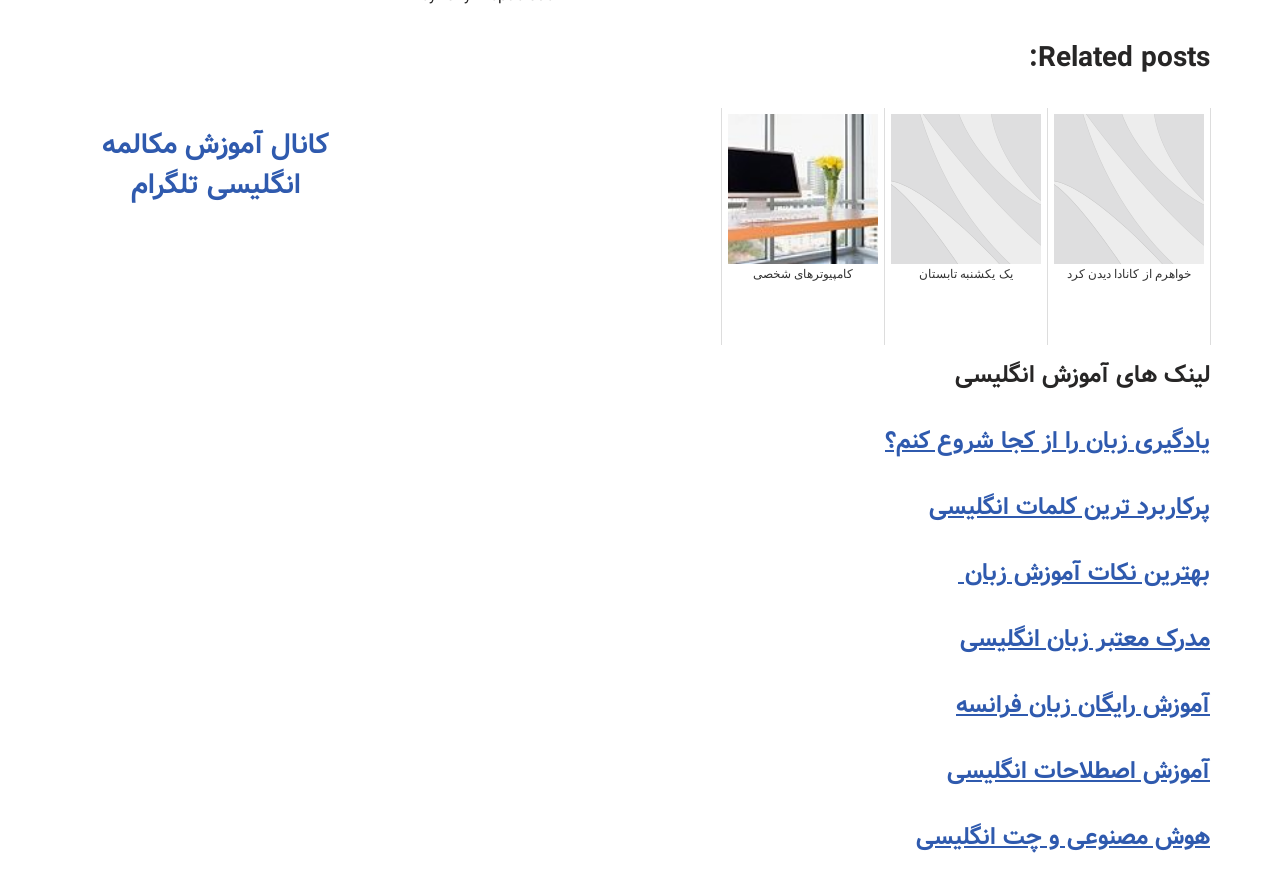Kindly provide the bounding box coordinates of the section you need to click on to fulfill the given instruction: "View 'یادگیری زبان را از کجا شروع کنم؟' article".

[0.691, 0.482, 0.945, 0.524]